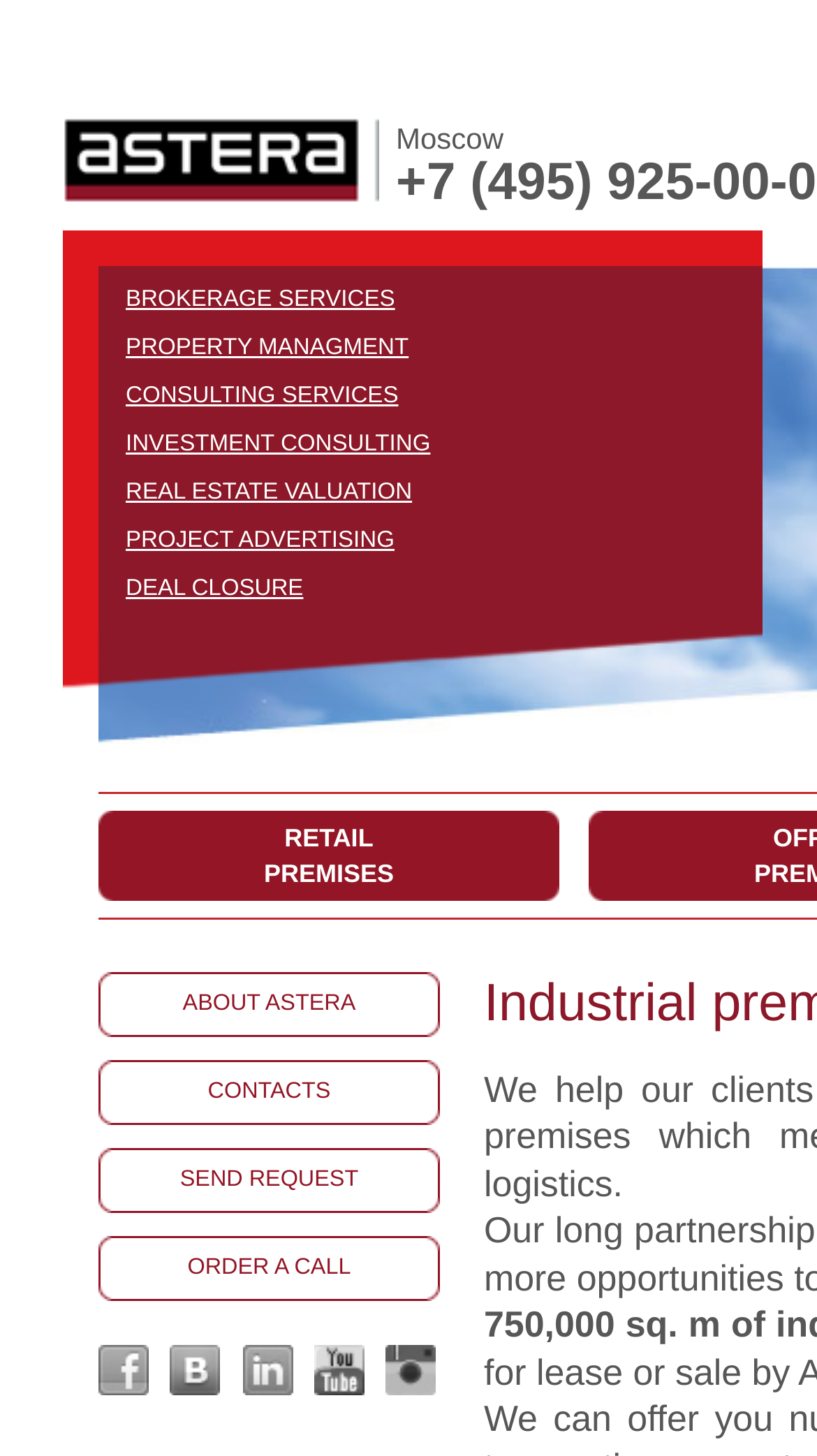Based on the image, give a detailed response to the question: What services are offered?

The services offered by the company are listed as links on the webpage, including Brokerage Services, Property Management, Consulting Services, Investment Consulting, Real Estate Valuation, Project Advertising, and Deal Closure. These links are located in the middle section of the webpage with bounding box coordinates ranging from [0.154, 0.191, 0.483, 0.22] to [0.154, 0.39, 0.371, 0.419].